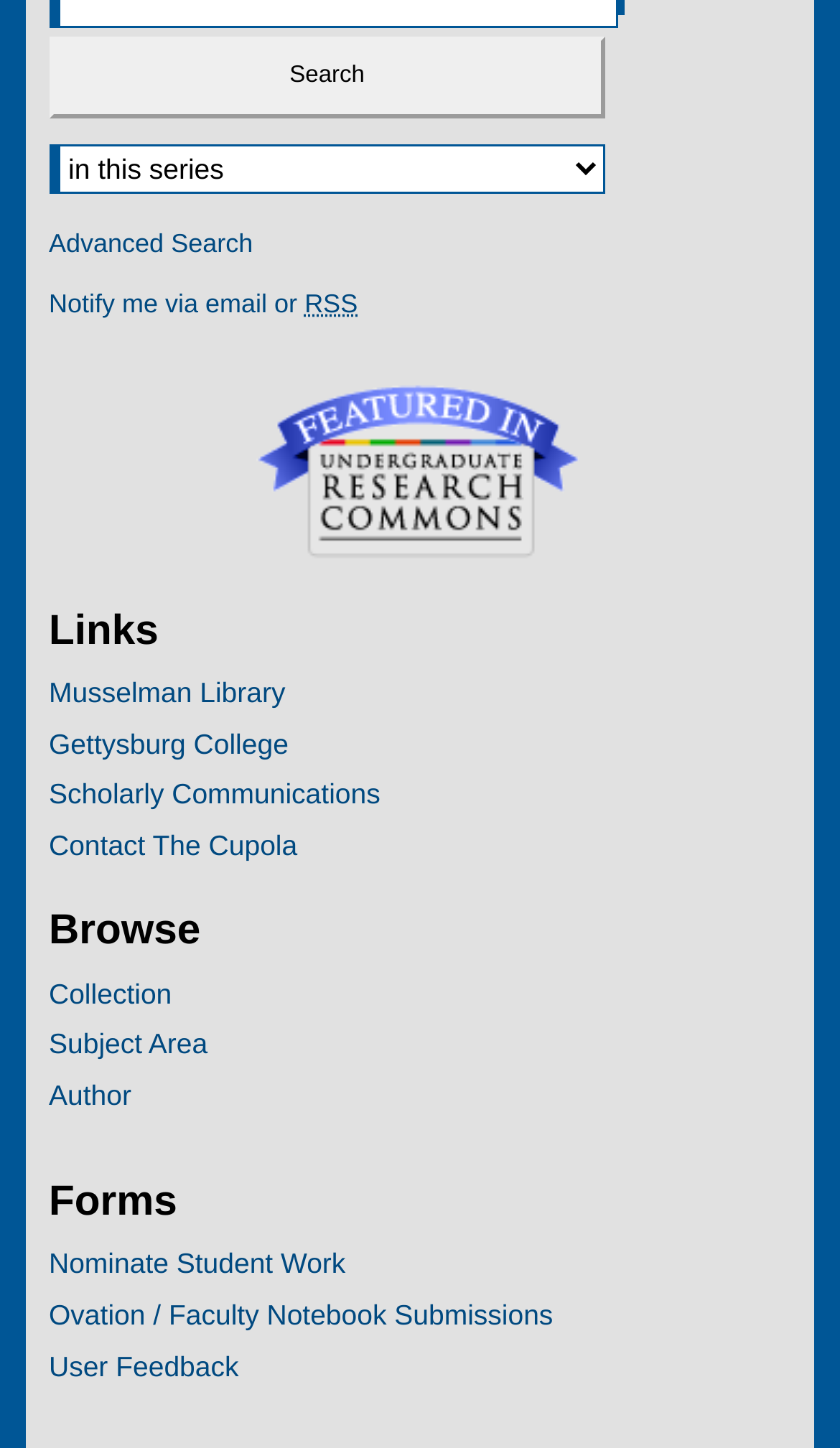How many forms are available on the webpage?
Using the image as a reference, answer the question in detail.

There are three forms available on the webpage: 'Nominate Student Work', 'Ovation / Faculty Notebook Submissions', and 'User Feedback'. These forms are located vertically below the 'Forms' heading with bounding boxes of [0.058, 0.743, 0.674, 0.766], [0.058, 0.778, 0.674, 0.801], and [0.058, 0.813, 0.674, 0.836] respectively.